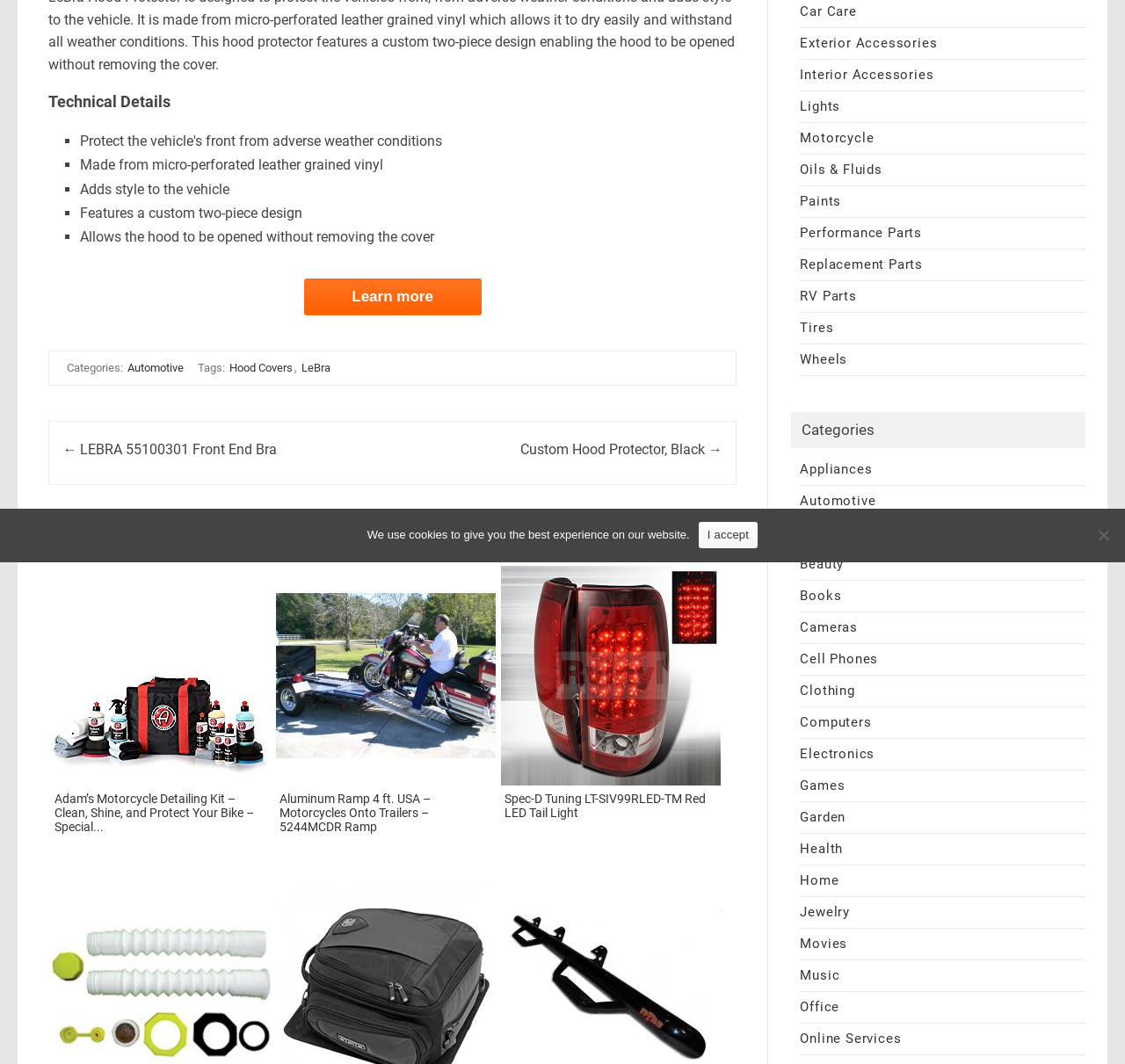Identify the bounding box of the UI element described as follows: "Oils & Fluids". Provide the coordinates as four float numbers in the range of 0 to 1 [left, top, right, bottom].

[0.711, 0.152, 0.784, 0.167]